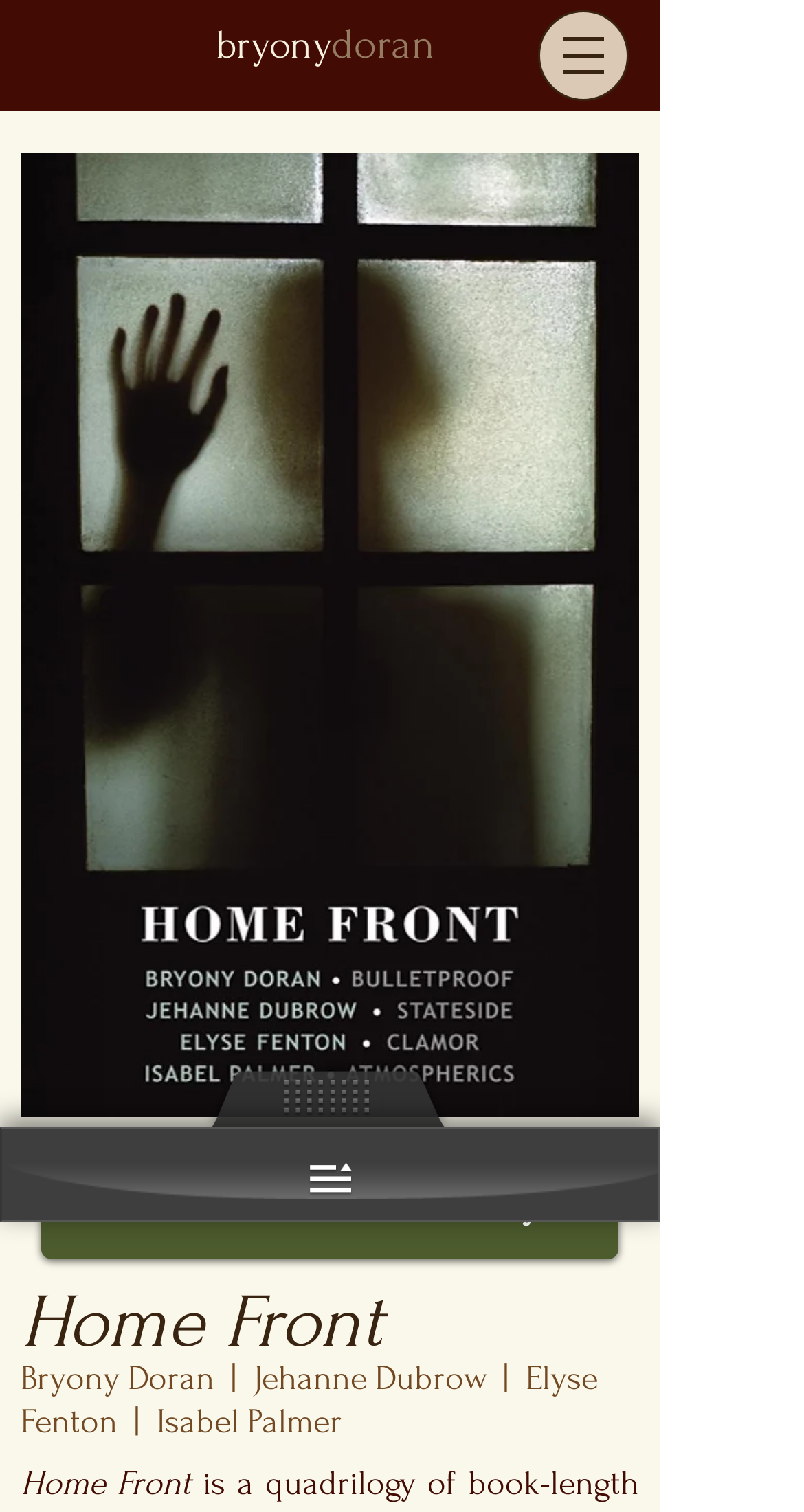Please answer the following question using a single word or phrase: 
What is the name of the book?

Home Front